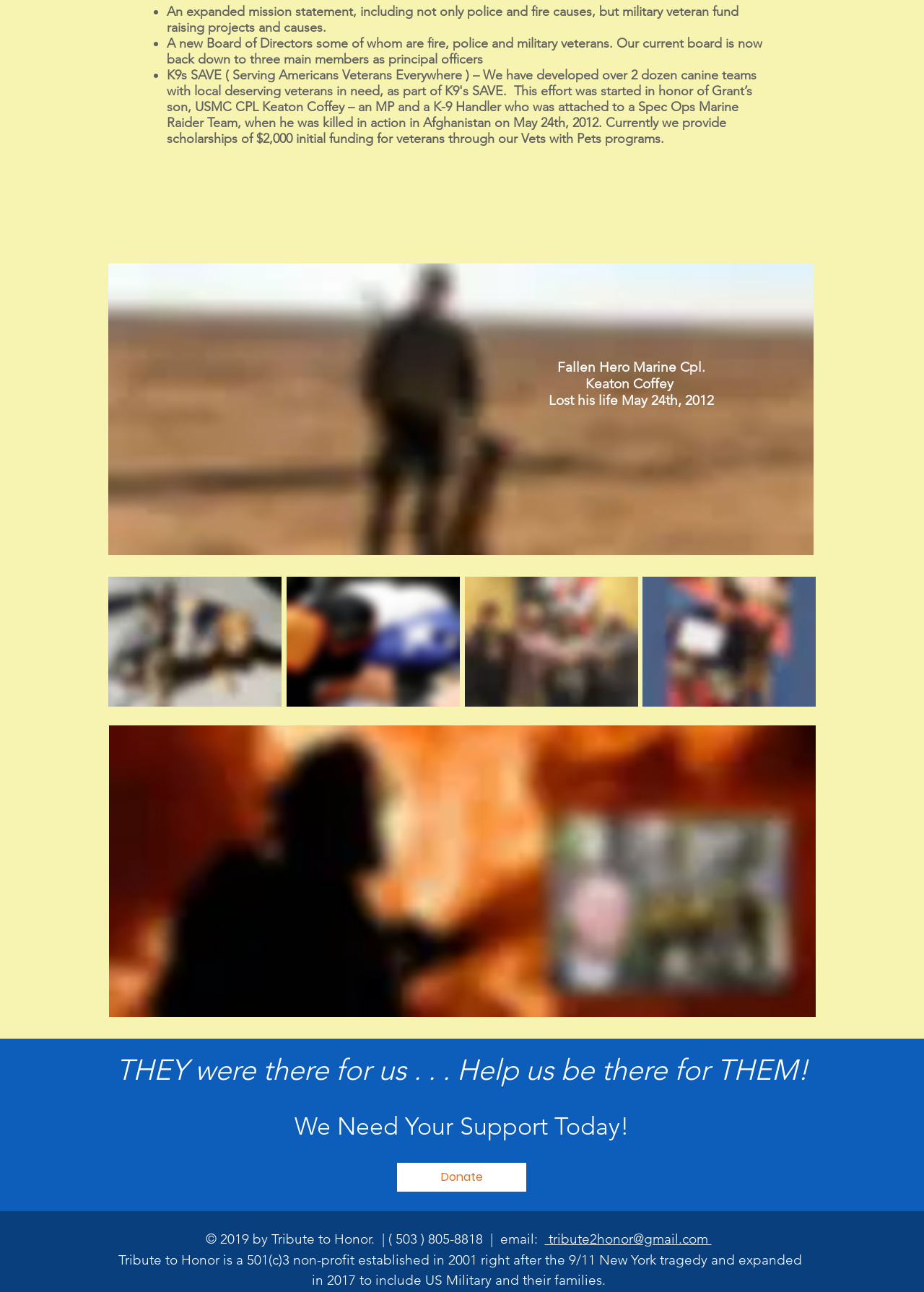Answer this question in one word or a short phrase: What is the organization's email address?

tribute2honor@gmail.com